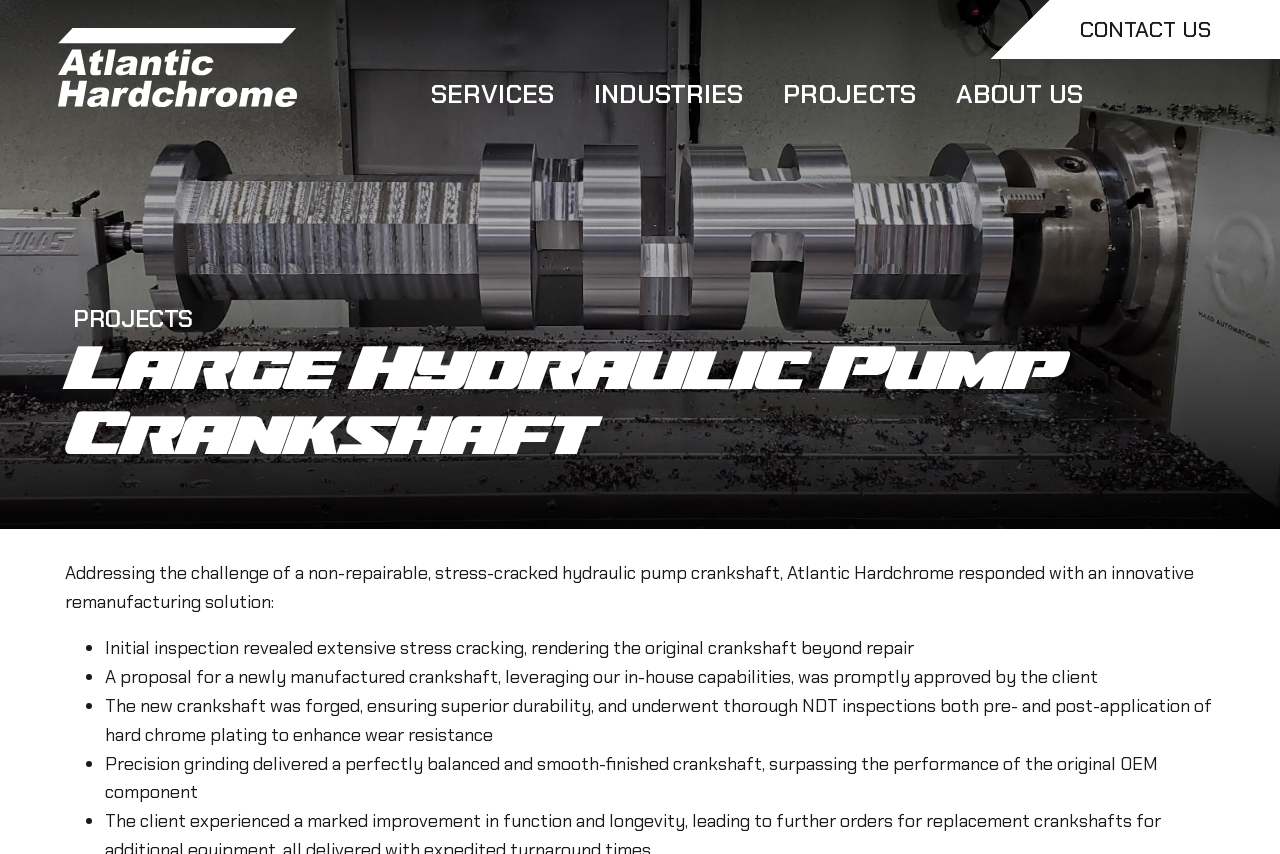Elaborate on the webpage's design and content in a detailed caption.

The webpage is a portfolio page showcasing a recent project, specifically the "Large Hydraulic Pump Crankshaft" project. At the top right corner, there is a "CONTACT US" link. On the top left corner, there is the "Atlantic Hardchrome Logo" which is an image linked to the company's homepage. Below the logo, there are four main navigation links: "SERVICES", "INDUSTRIES", "PROJECTS", and "ABOUT US", arranged horizontally across the page.

The main content of the page is a project description, which starts with a heading "Large Hydraulic Pump Crankshaft" located near the top center of the page. Below the heading, there is a paragraph of text describing the project, which is followed by a list of four bullet points. Each bullet point is marked with a "•" symbol and describes a specific aspect of the project, including the initial inspection, the proposal for a new crankshaft, the manufacturing process, and the final result.

The text and bullet points are arranged in a single column, taking up most of the page's content area. The font size and style of the text vary slightly between the heading, paragraph, and bullet points, but overall, the text is clear and easy to read. There are no other images on the page besides the company logo.